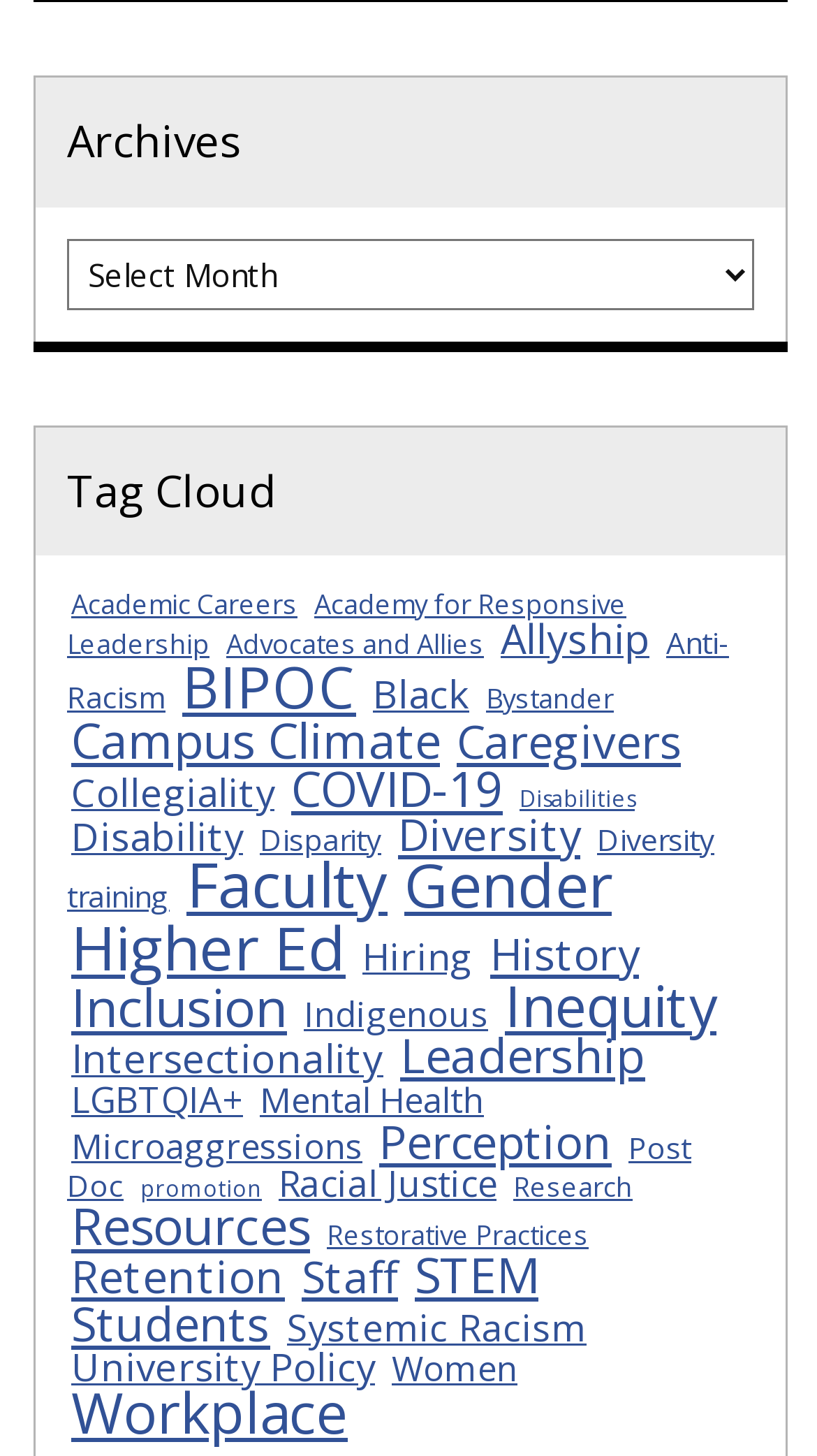Is there a category for 'Disability'?
Provide a thorough and detailed answer to the question.

Yes, there is a category for 'Disability' on the webpage, which has 8 items.